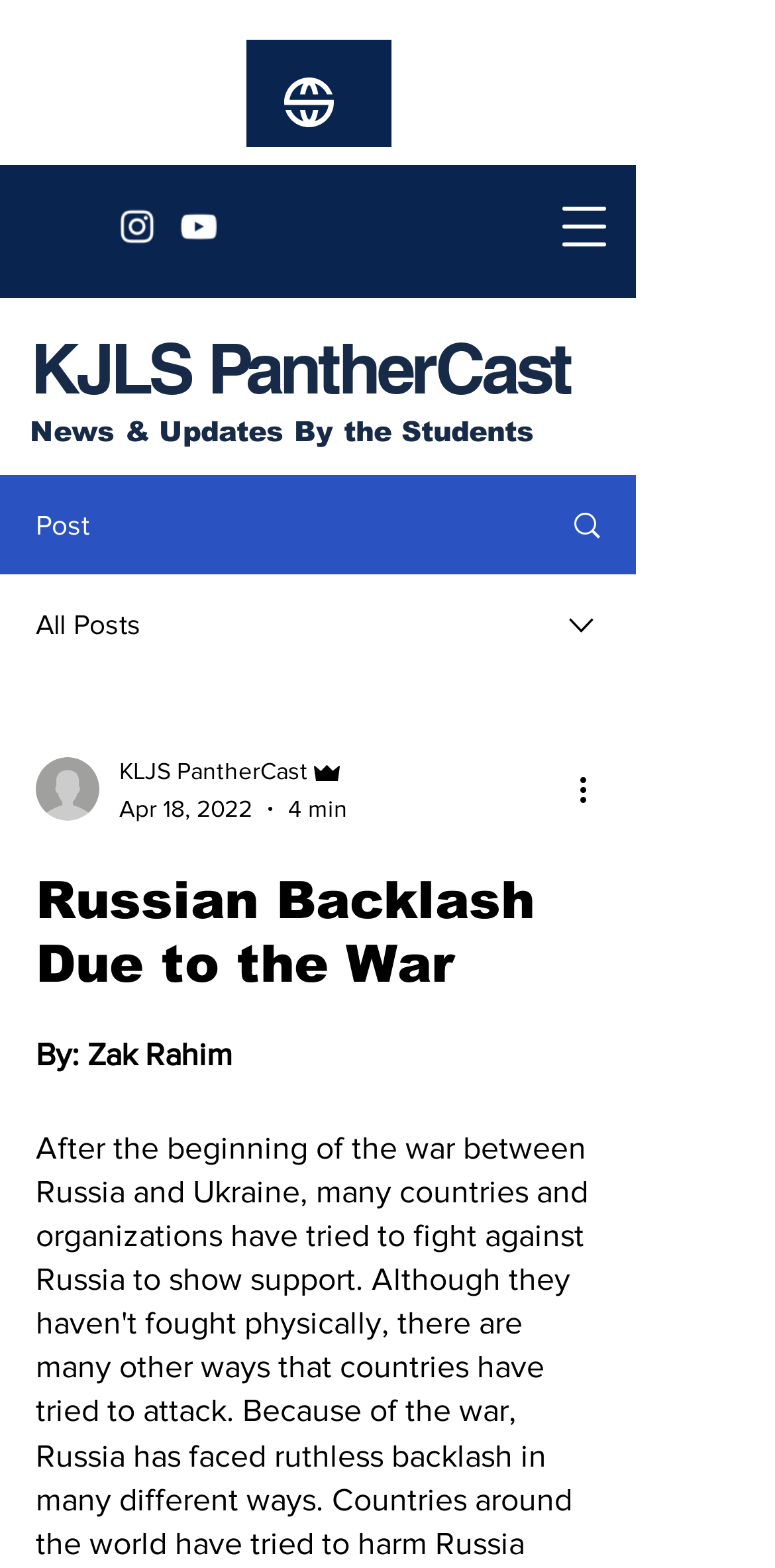Determine the bounding box of the UI element mentioned here: "Search". The coordinates must be in the format [left, top, right, bottom] with values ranging from 0 to 1.

[0.695, 0.305, 0.818, 0.366]